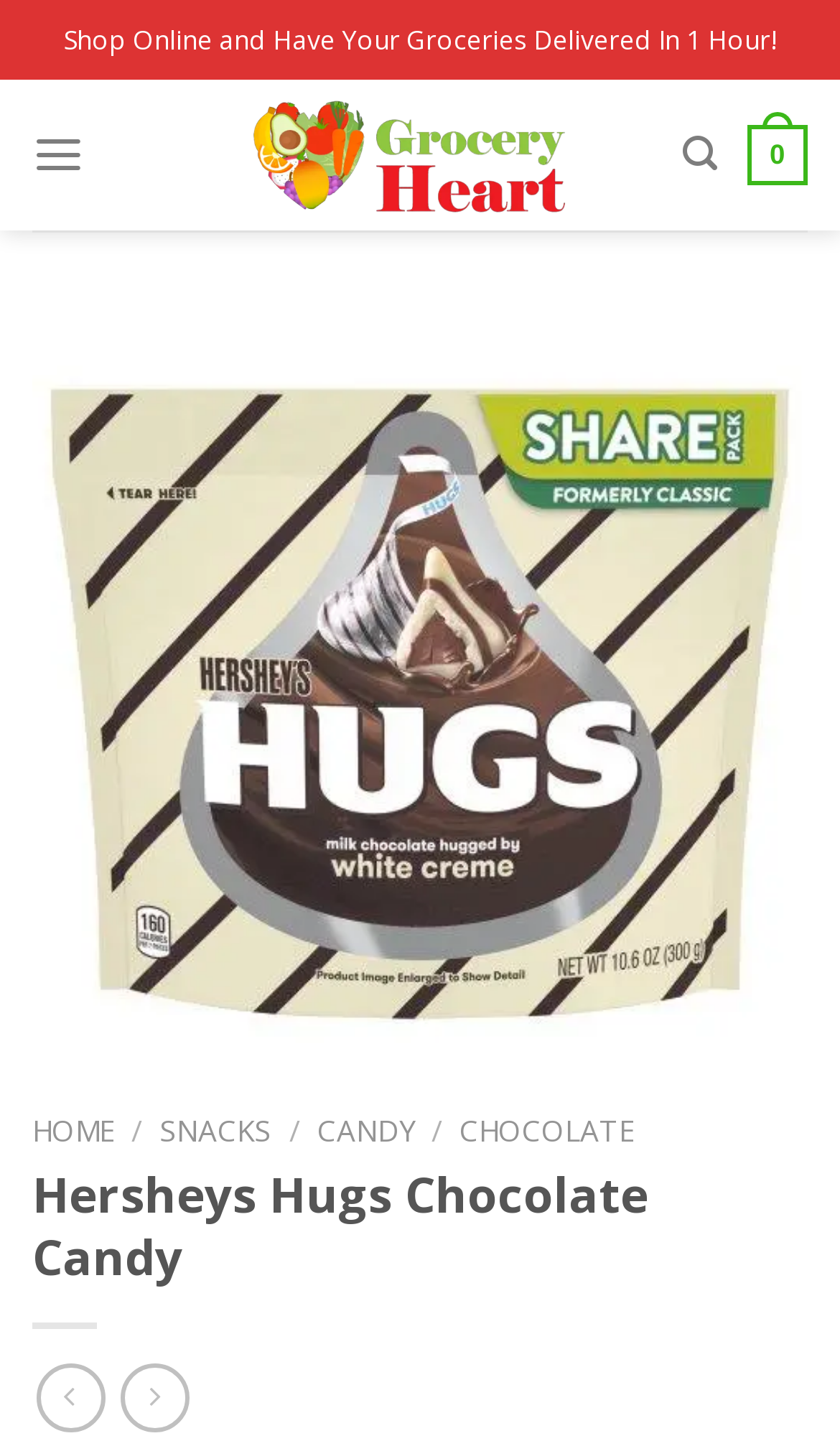Identify the bounding box coordinates for the element that needs to be clicked to fulfill this instruction: "View snacks category". Provide the coordinates in the format of four float numbers between 0 and 1: [left, top, right, bottom].

[0.19, 0.767, 0.323, 0.795]